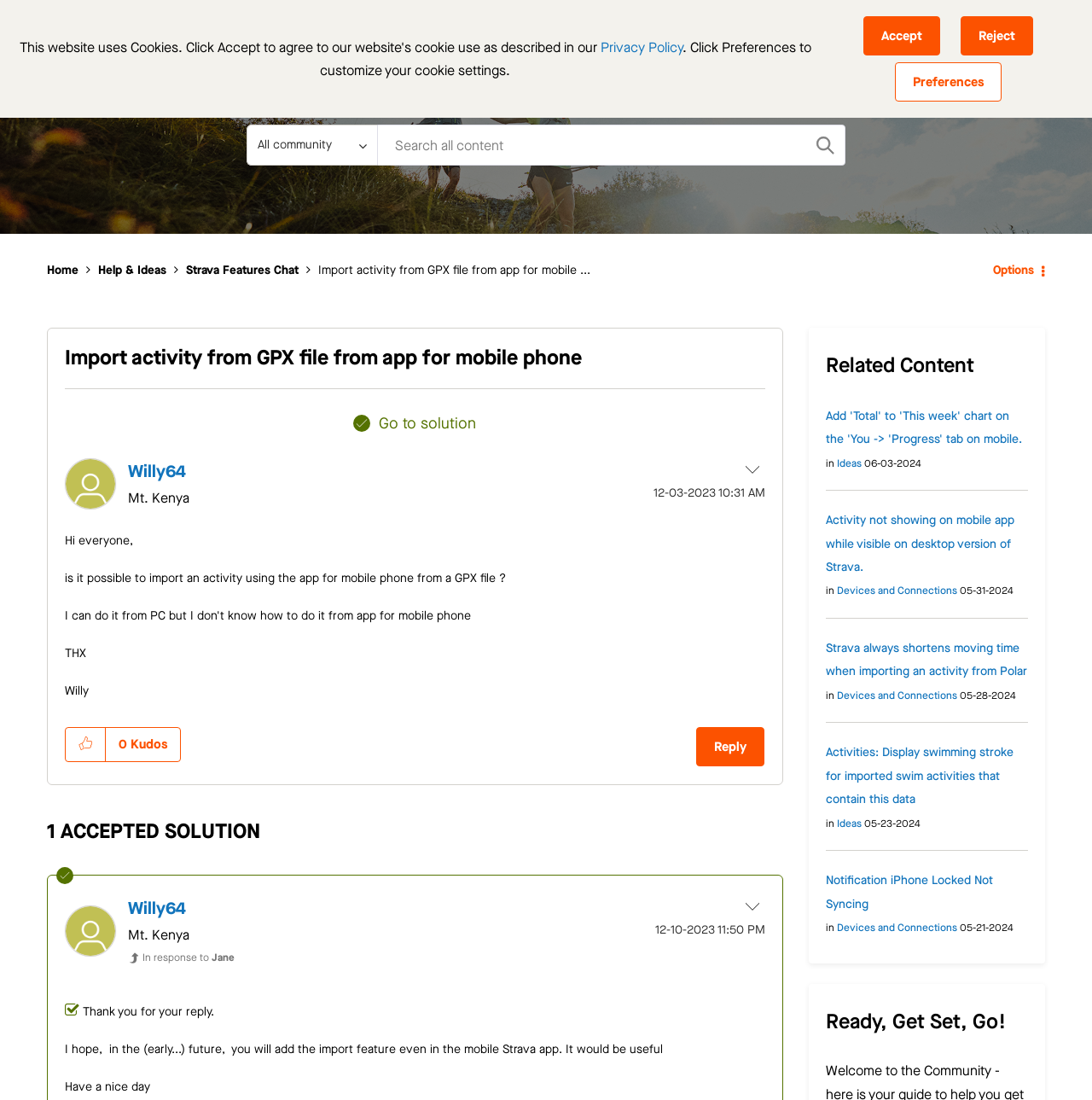Provide the bounding box coordinates of the area you need to click to execute the following instruction: "View related content".

[0.756, 0.32, 0.892, 0.344]